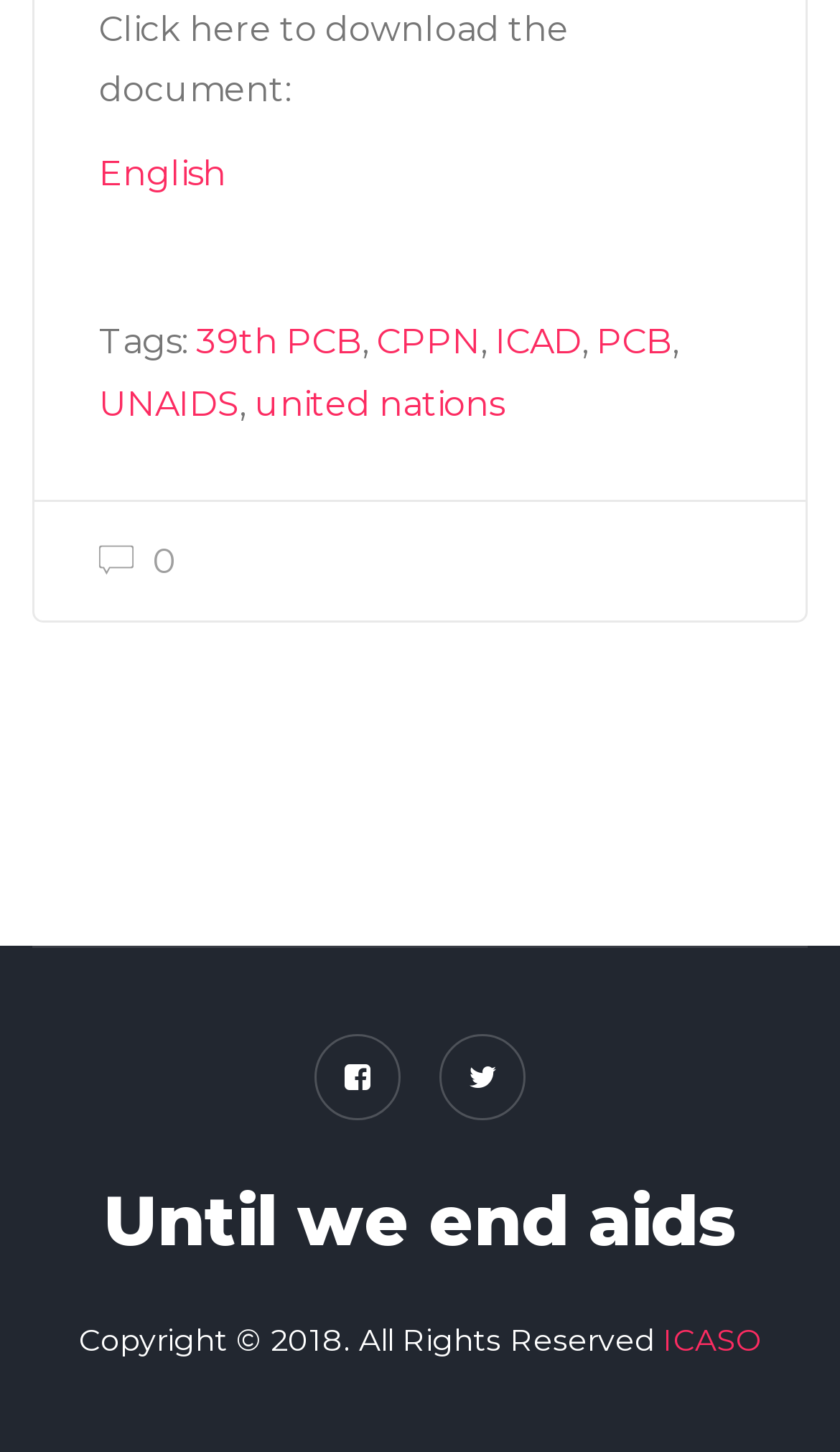Please answer the following question using a single word or phrase: 
What is the slogan of the organization?

Until we end aids